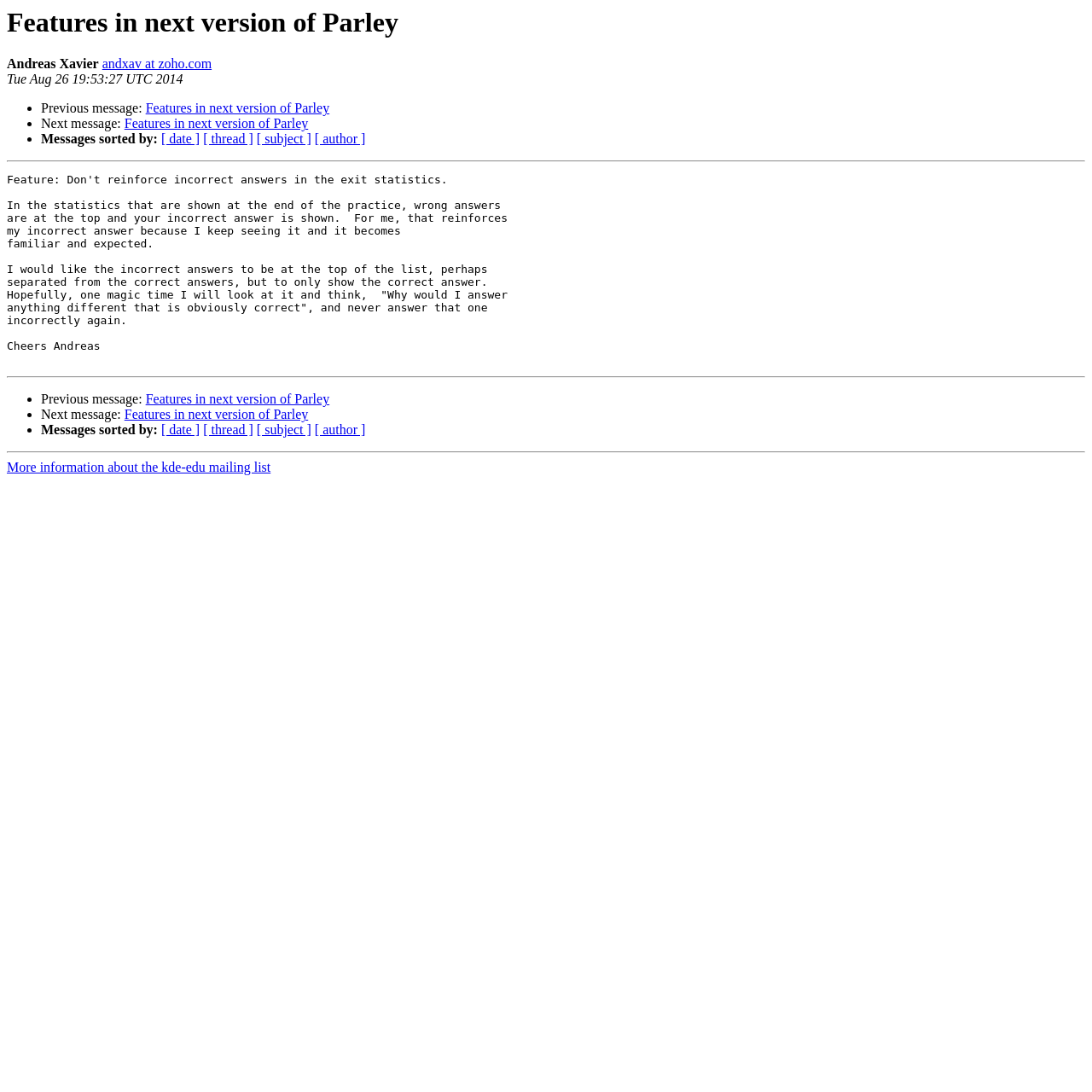Please predict the bounding box coordinates of the element's region where a click is necessary to complete the following instruction: "Get more information about the kde-edu mailing list". The coordinates should be represented by four float numbers between 0 and 1, i.e., [left, top, right, bottom].

[0.006, 0.421, 0.248, 0.435]